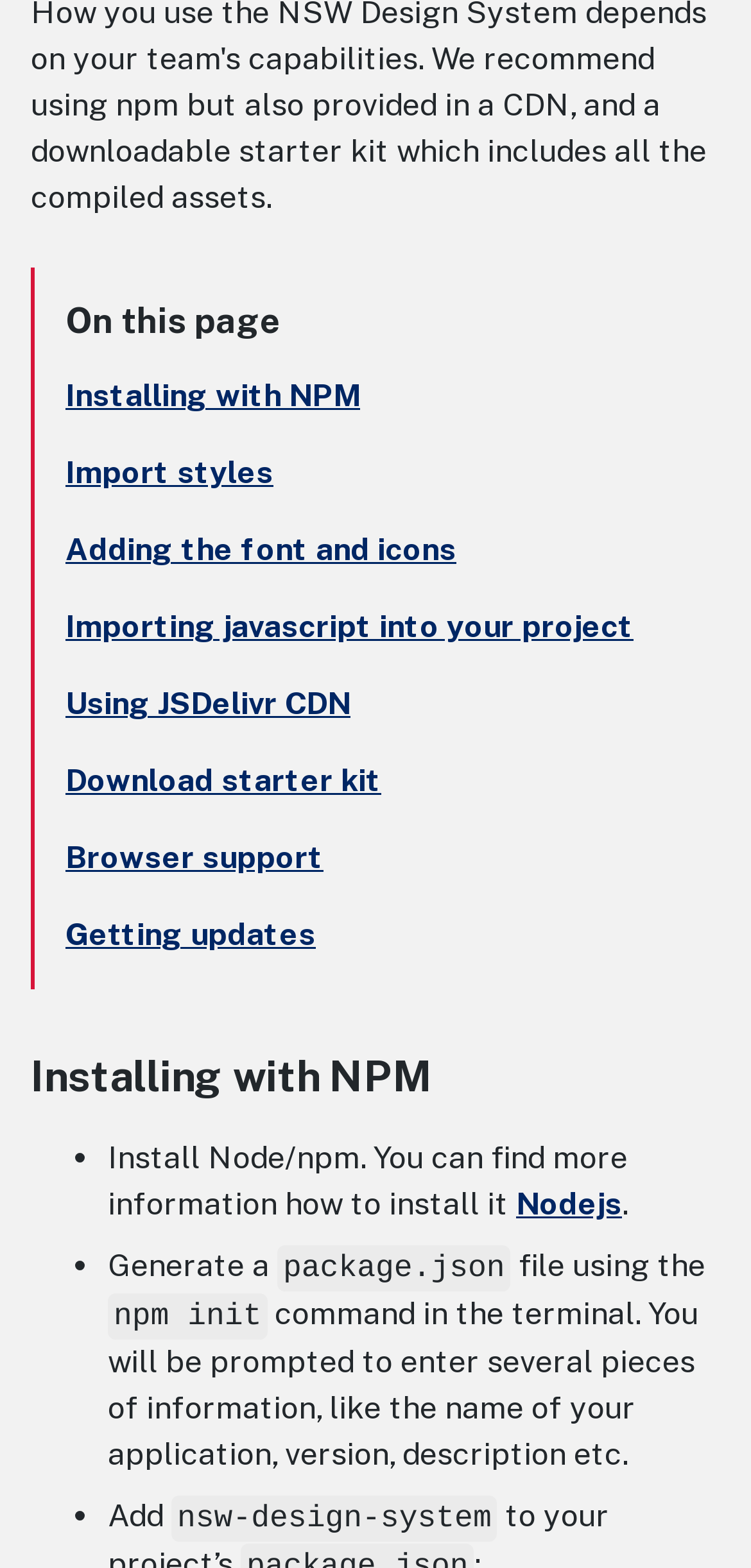Using the webpage screenshot, find the UI element described by Using JSDelivr CDN. Provide the bounding box coordinates in the format (top-left x, top-left y, bottom-right x, bottom-right y), ensuring all values are floating point numbers between 0 and 1.

[0.087, 0.438, 0.467, 0.461]